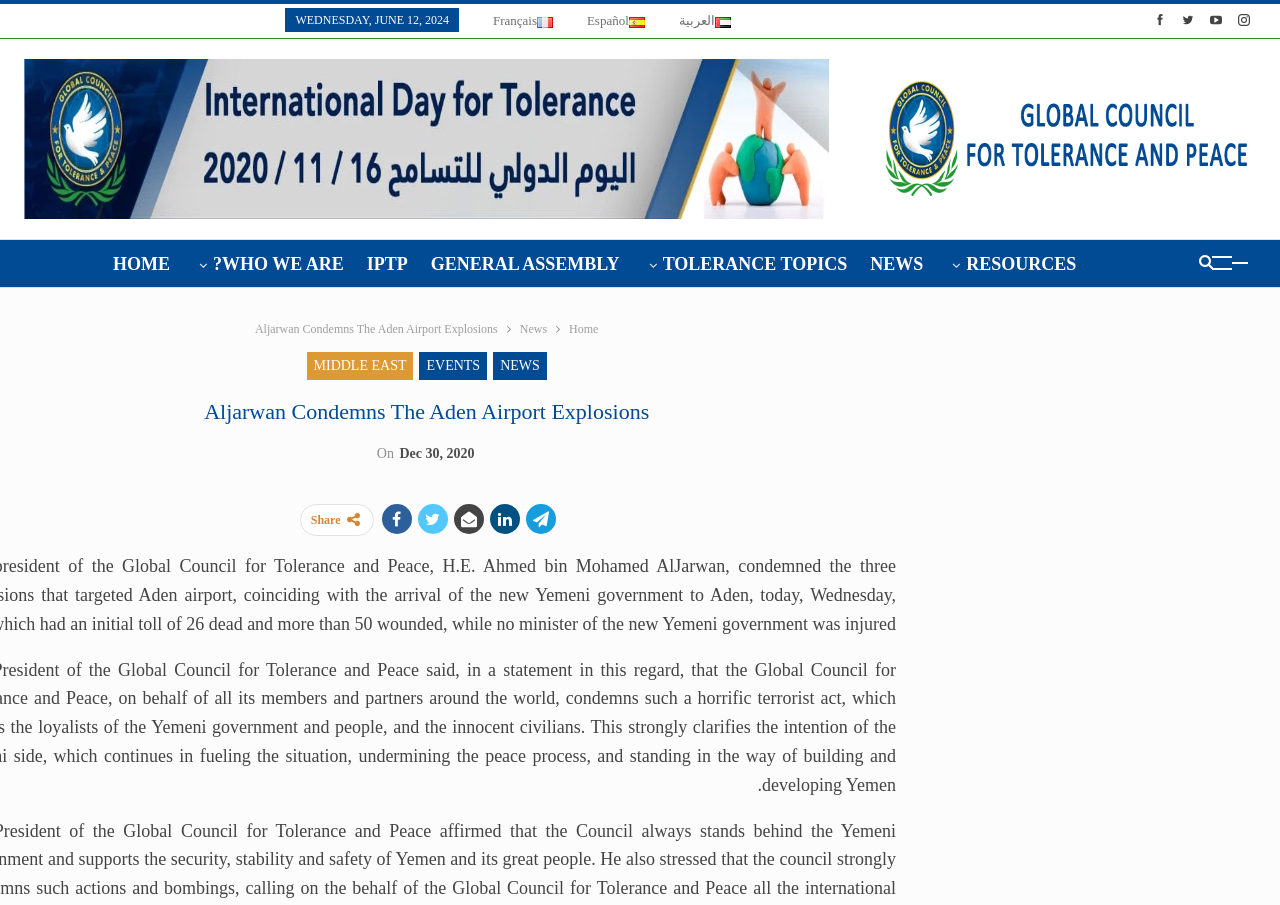What is the name of the organization displayed on the webpage?
Based on the visual, give a brief answer using one word or a short phrase.

Global Council for Tolerance and Peace